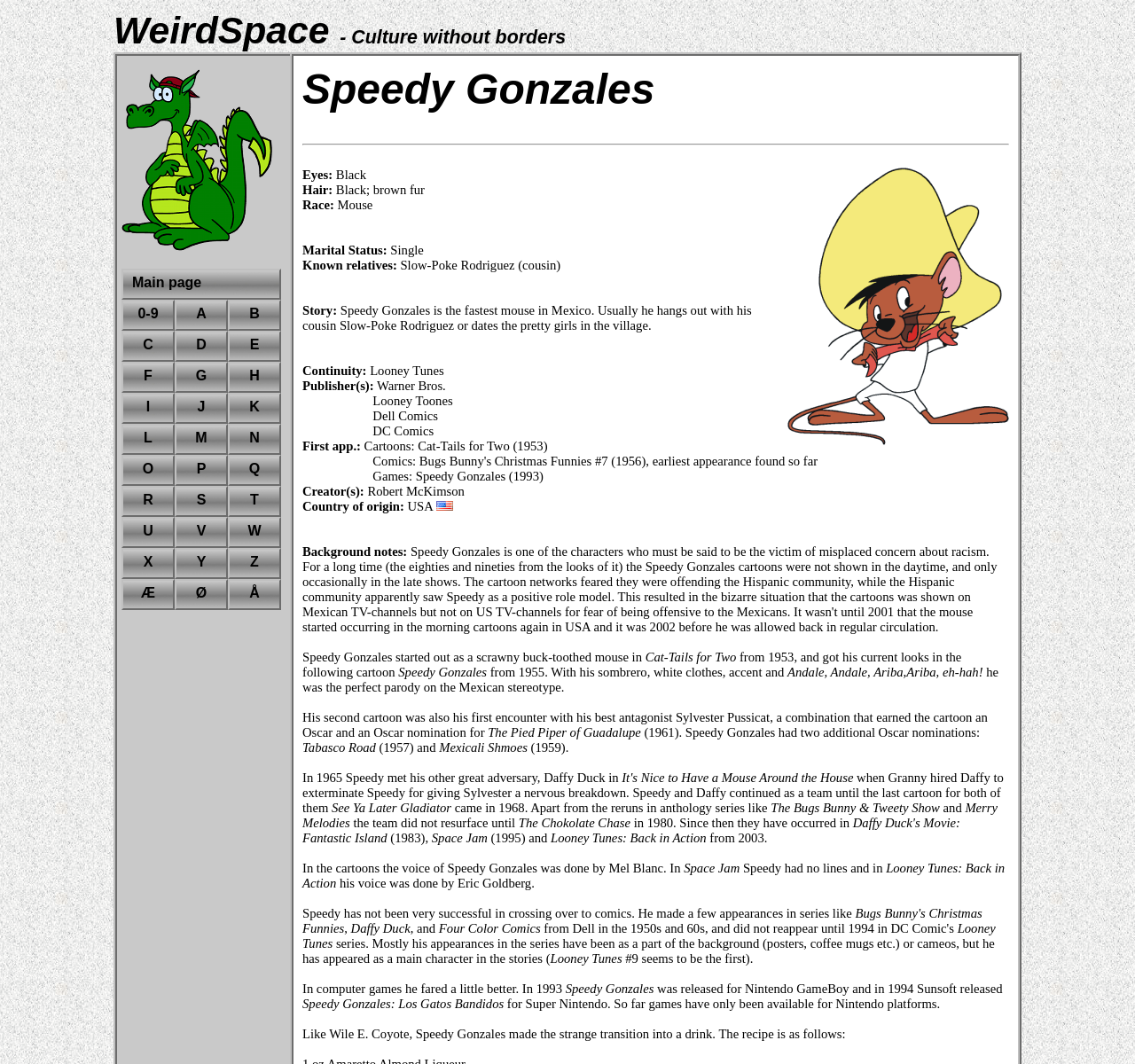Create an elaborate caption for the webpage.

The webpage is about the biography of Speedy Gonzales, a Looney Tunes character. At the top, there is a header with the title "Speedy Gonzales | WeirdSpace" and a smaller text "- Culture without borders" next to an image of the WeirdSpace logo. Below the header, there is a row of alphabet links from "0-9" to "Å" that take up most of the width of the page.

The main content of the page is divided into sections, each with a heading and descriptive text. The first section is about Speedy Gonzales' character profile, featuring an image of the character and details about his eyes, hair, race, marital status, and known relatives.

The next section is about Speedy Gonzales' story, which describes him as the fastest mouse in Mexico who hangs out with his cousin Slow-Poke Rodriguez or dates pretty girls in the village. This is followed by sections about his continuity, publisher, first appearance, creators, country of origin, and background notes.

The background notes section provides more in-depth information about Speedy Gonzales' history, including his evolution from a scrawny buck-toothed mouse to his current appearance, his encounters with Sylvester Pussicat, and his Oscar nominations. There are also several images scattered throughout the page, including an image of the USA flag and an image of Speedy Gonzales himself.